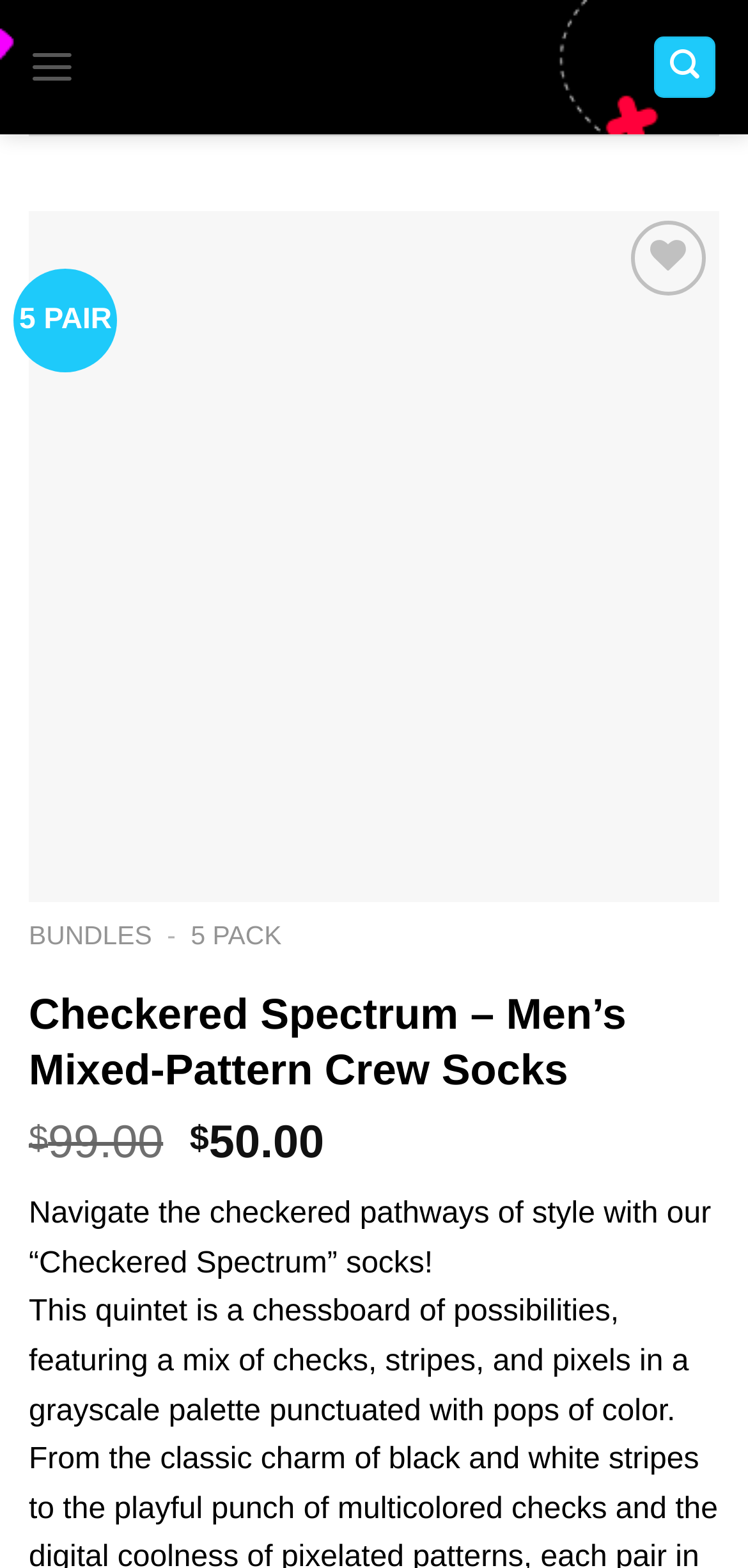Based on the visual content of the image, answer the question thoroughly: What is the current price of the socks?

I found the current price of the socks by looking at the text 'Current price is: $50.00.' which is located below the original price.